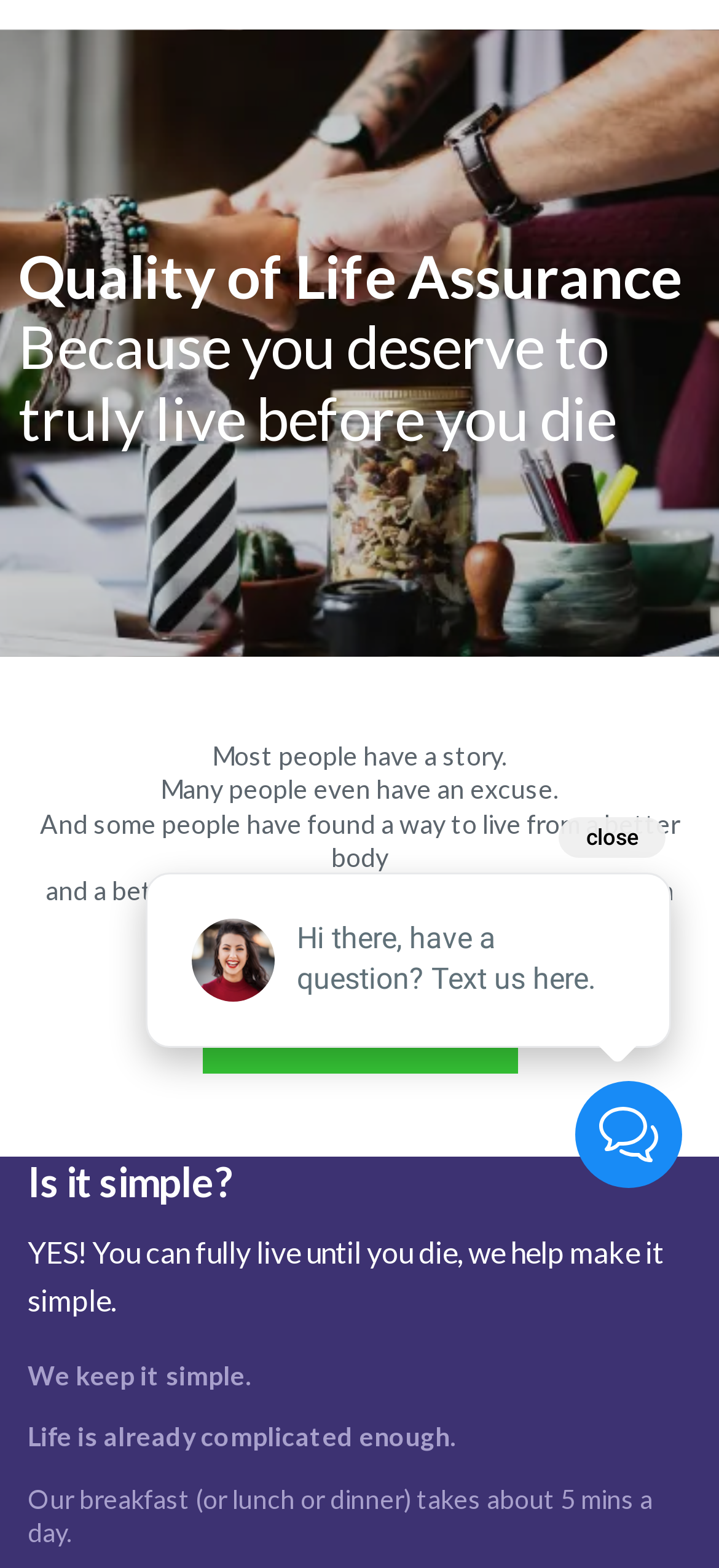Can you give a comprehensive explanation to the question given the content of the image?
How long does the breakfast take according to the webpage?

The webpage mentions that 'Our breakfast (or lunch or dinner) takes about 5 mins a day.' This suggests that the webpage is promoting a simple and quick way to have meals.